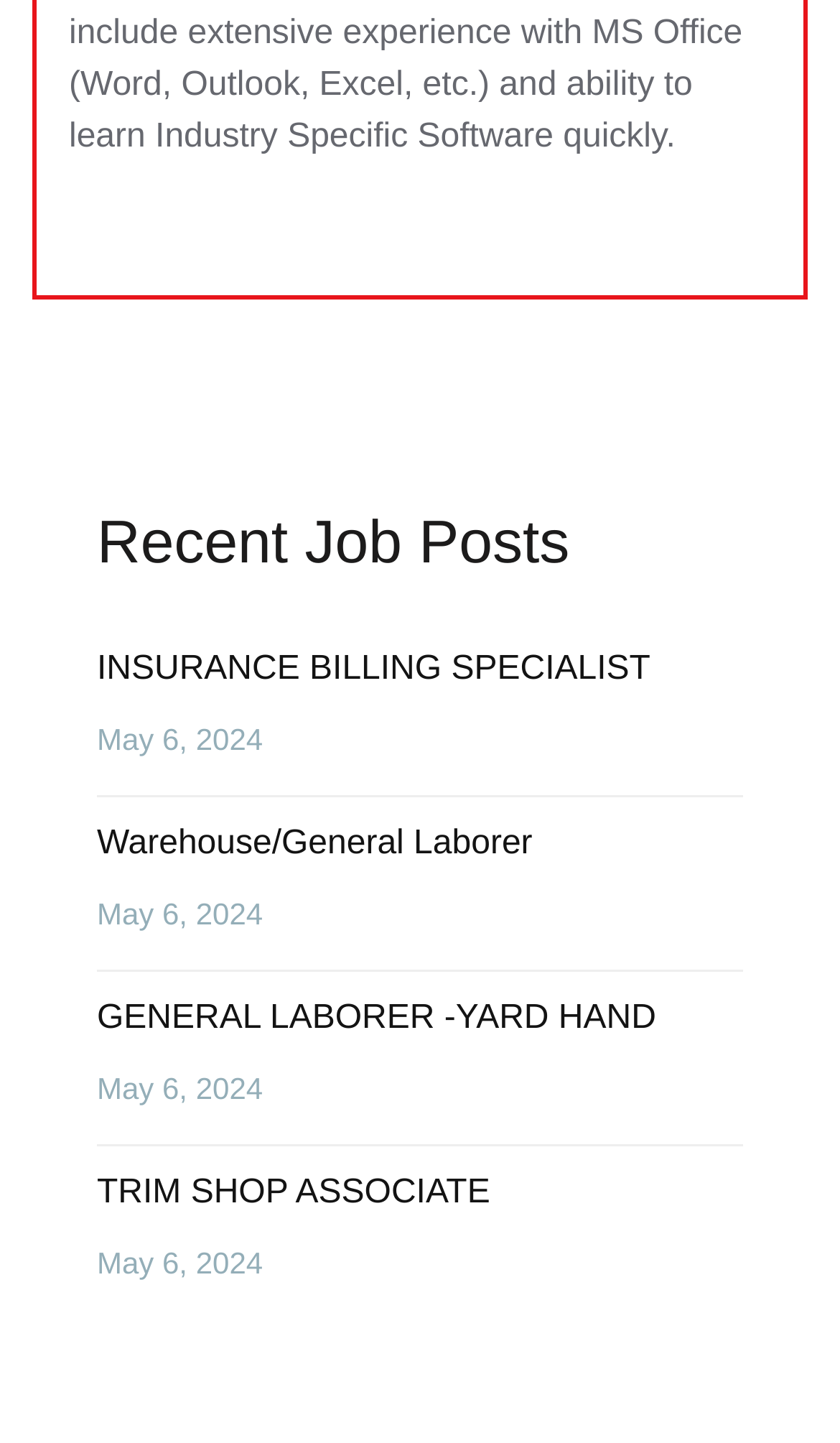From the element description TRIM SHOP ASSOCIATE, predict the bounding box coordinates of the UI element. The coordinates must be specified in the format (top-left x, top-left y, bottom-right x, bottom-right y) and should be within the 0 to 1 range.

[0.115, 0.813, 0.583, 0.839]